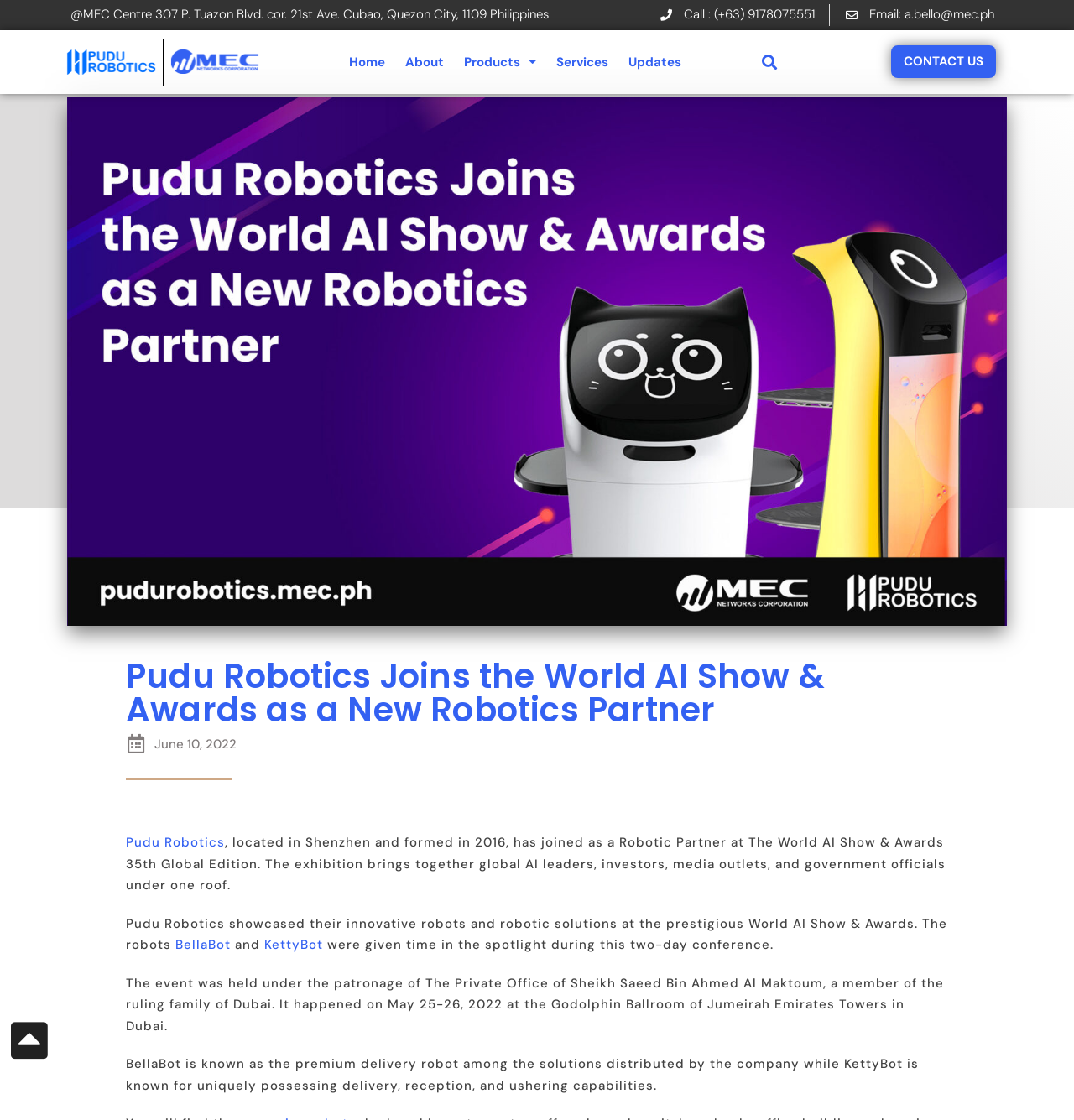Could you locate the bounding box coordinates for the section that should be clicked to accomplish this task: "Click the 'CONTACT US' button".

[0.83, 0.041, 0.928, 0.07]